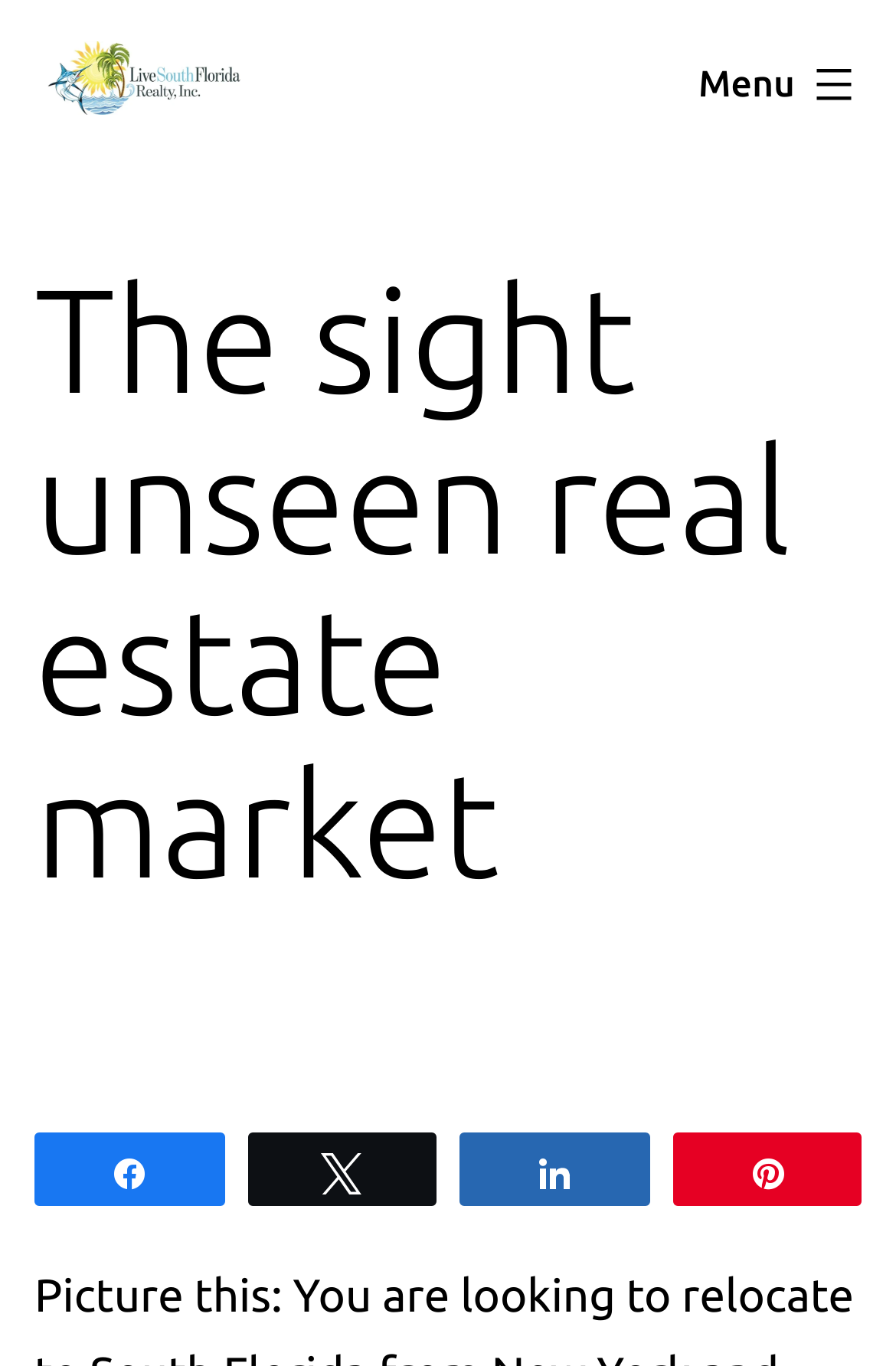What is the purpose of the 'Menu' button?
Provide a fully detailed and comprehensive answer to the question.

The 'Menu' button is located at the top-right corner of the webpage. When clicked, it expands the primary menu list, allowing users to access more options and features on the webpage.